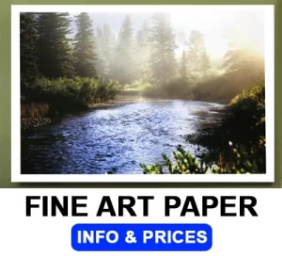What is the likely target audience for this visual?
Provide a detailed and well-explained answer to the question.

The image showcases a serene landscape, which is likely to appeal to photography enthusiasts, and the emphasis on fine art paper and printing services suggests that the target audience also includes art collectors looking for professional printing services in Lethbridge.